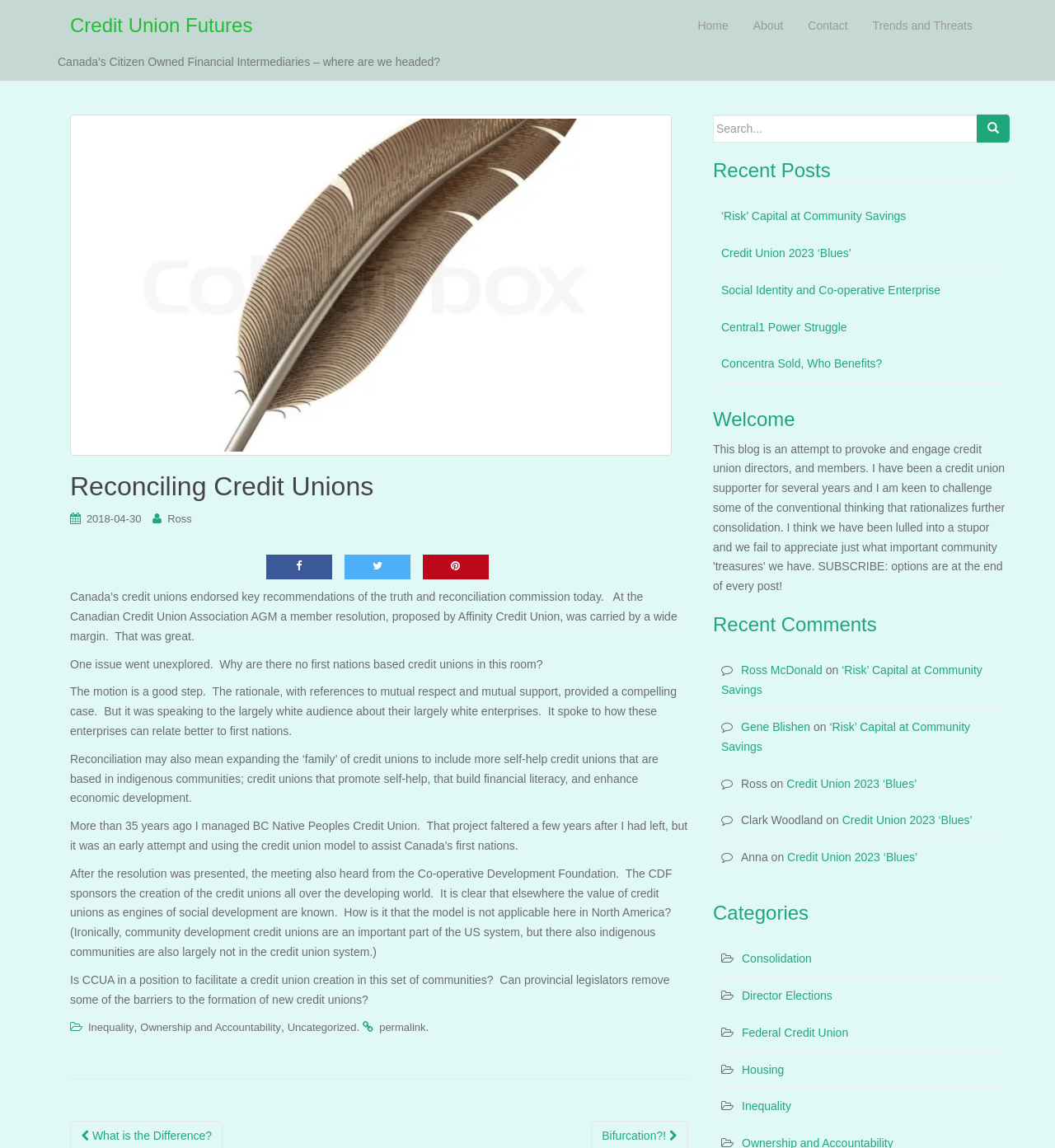Find the bounding box coordinates of the element to click in order to complete this instruction: "Search for something". The bounding box coordinates must be four float numbers between 0 and 1, denoted as [left, top, right, bottom].

[0.676, 0.1, 0.927, 0.124]